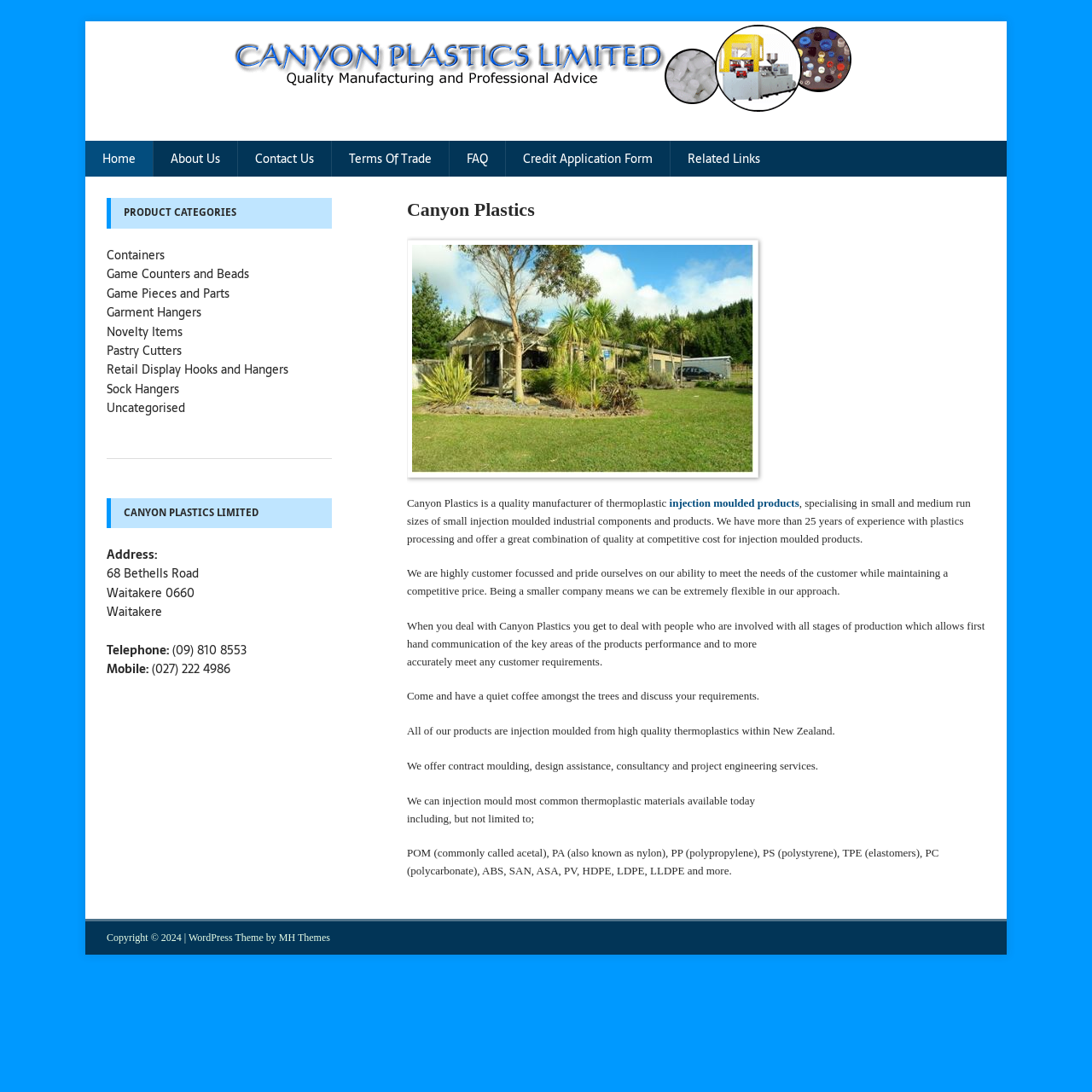Determine the bounding box coordinates of the clickable element to complete this instruction: "View the About Us page". Provide the coordinates in the format of four float numbers between 0 and 1, [left, top, right, bottom].

[0.14, 0.129, 0.217, 0.162]